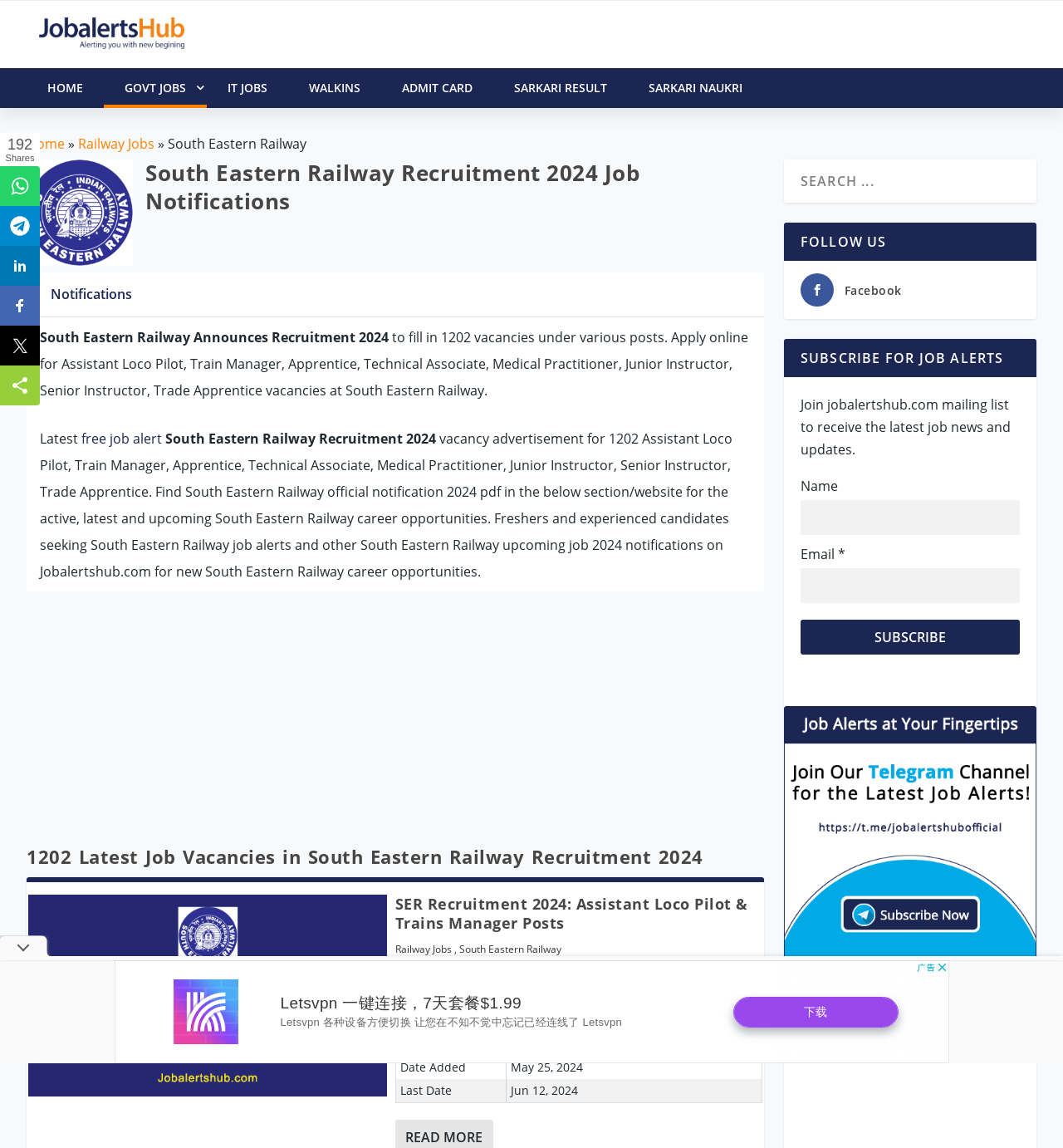What is the last date to apply?
Based on the screenshot, answer the question with a single word or phrase.

Jun 12, 2024